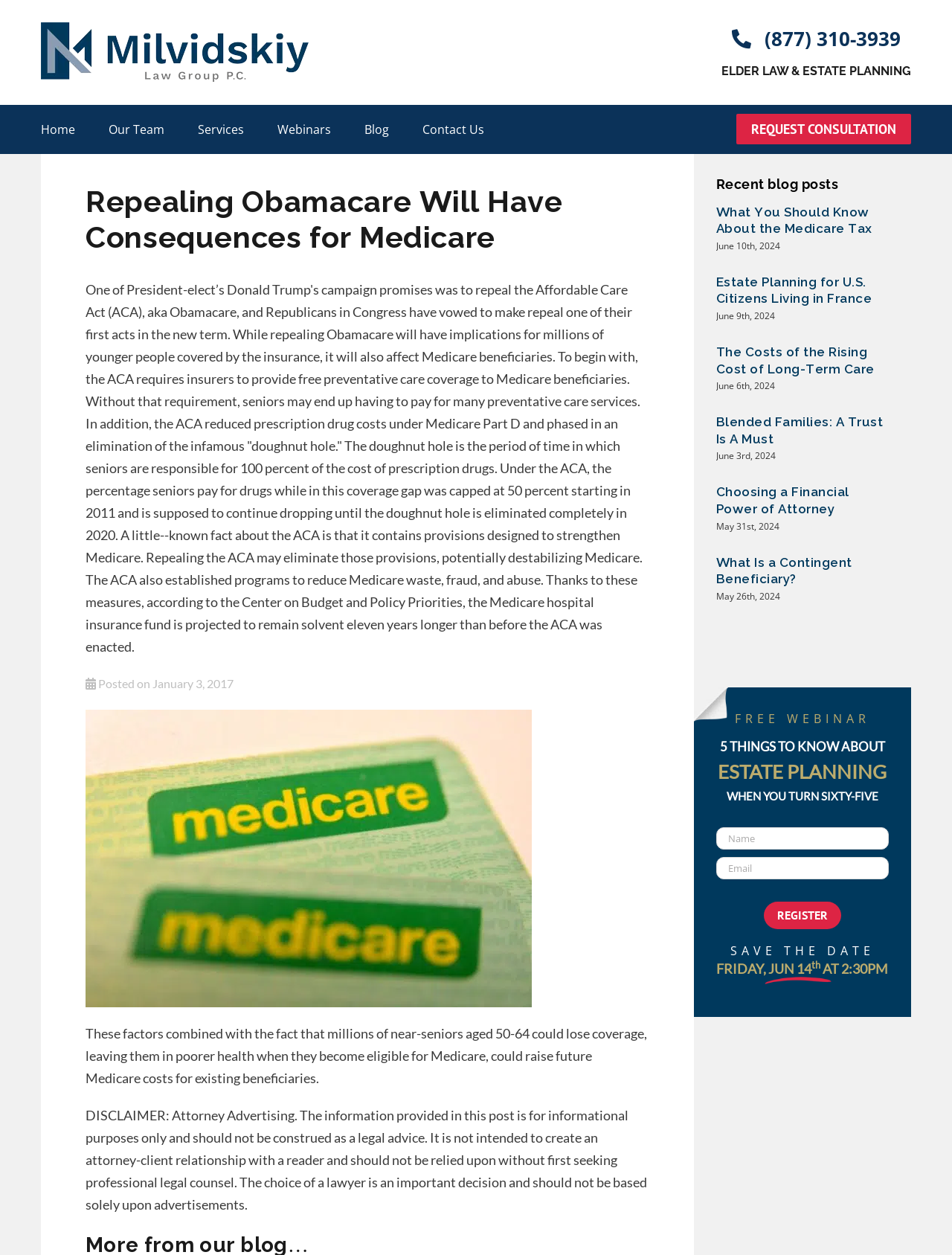Locate the bounding box coordinates of the element I should click to achieve the following instruction: "Click the 'Home' link".

[0.043, 0.084, 0.079, 0.122]